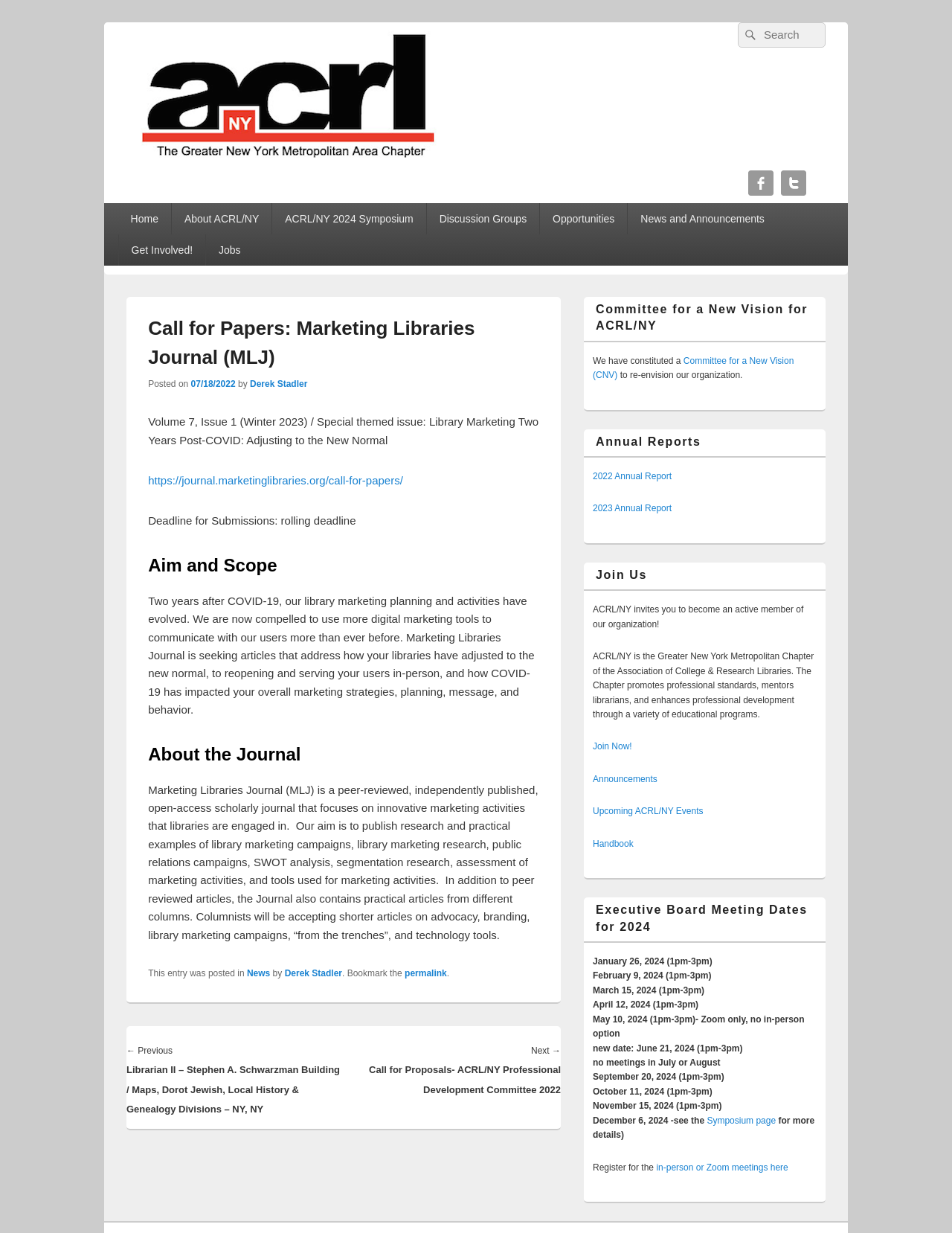Determine the bounding box coordinates for the element that should be clicked to follow this instruction: "Visit the ACRL/NY homepage". The coordinates should be given as four float numbers between 0 and 1, in the format [left, top, right, bottom].

[0.133, 0.13, 0.484, 0.14]